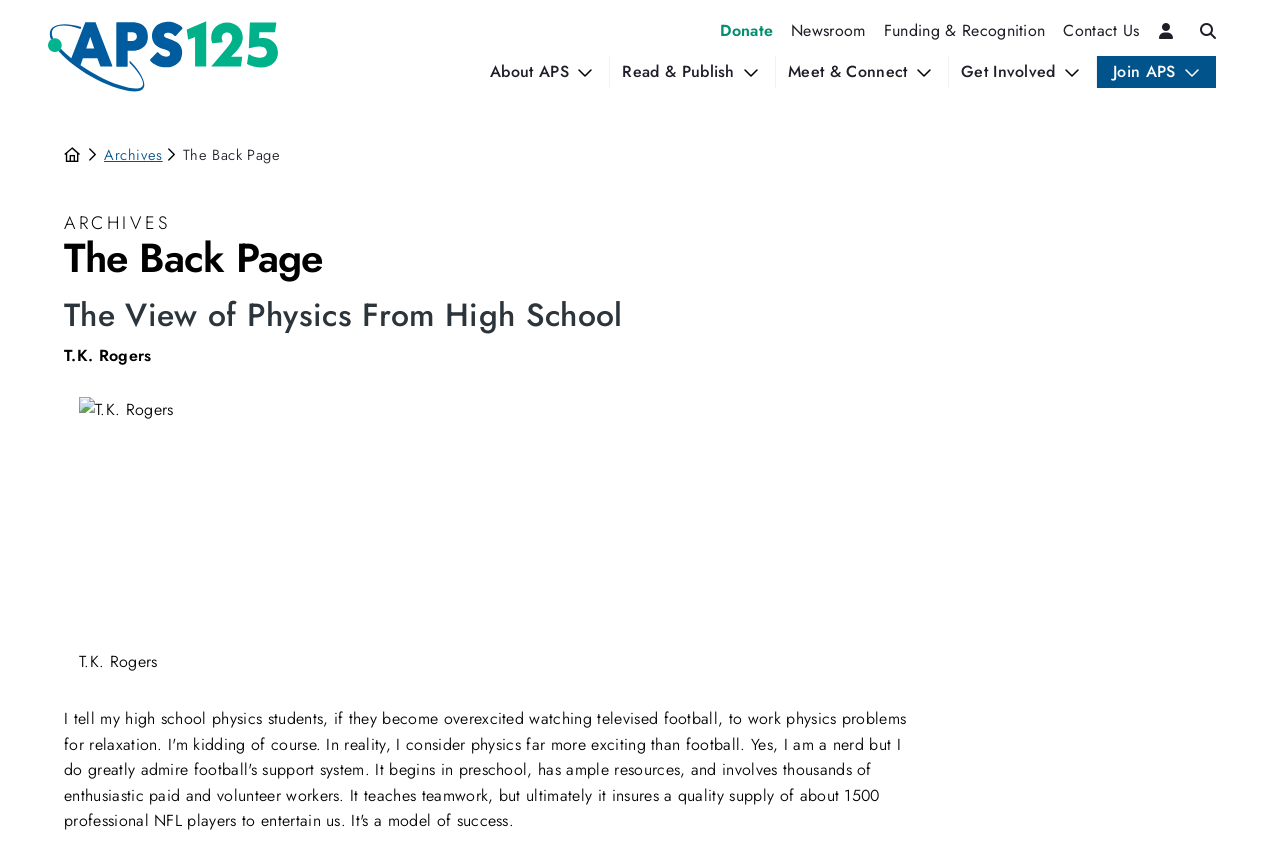Identify the bounding box coordinates of the section that should be clicked to achieve the task described: "Go to APS homepage".

[0.05, 0.173, 0.066, 0.192]